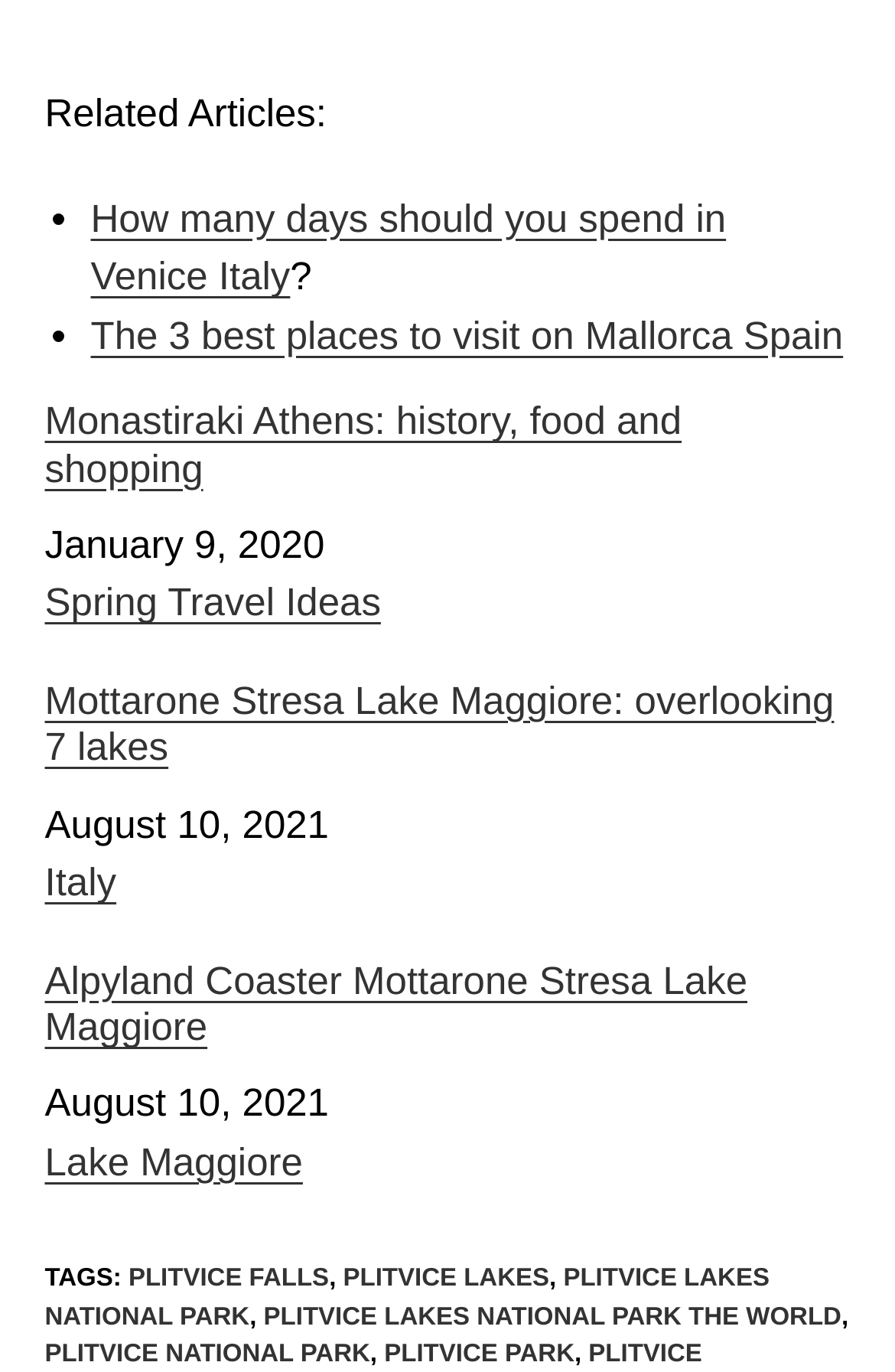Pinpoint the bounding box coordinates of the element that must be clicked to accomplish the following instruction: "Toggle Mute". The coordinates should be in the format of four float numbers between 0 and 1, i.e., [left, top, right, bottom].

None